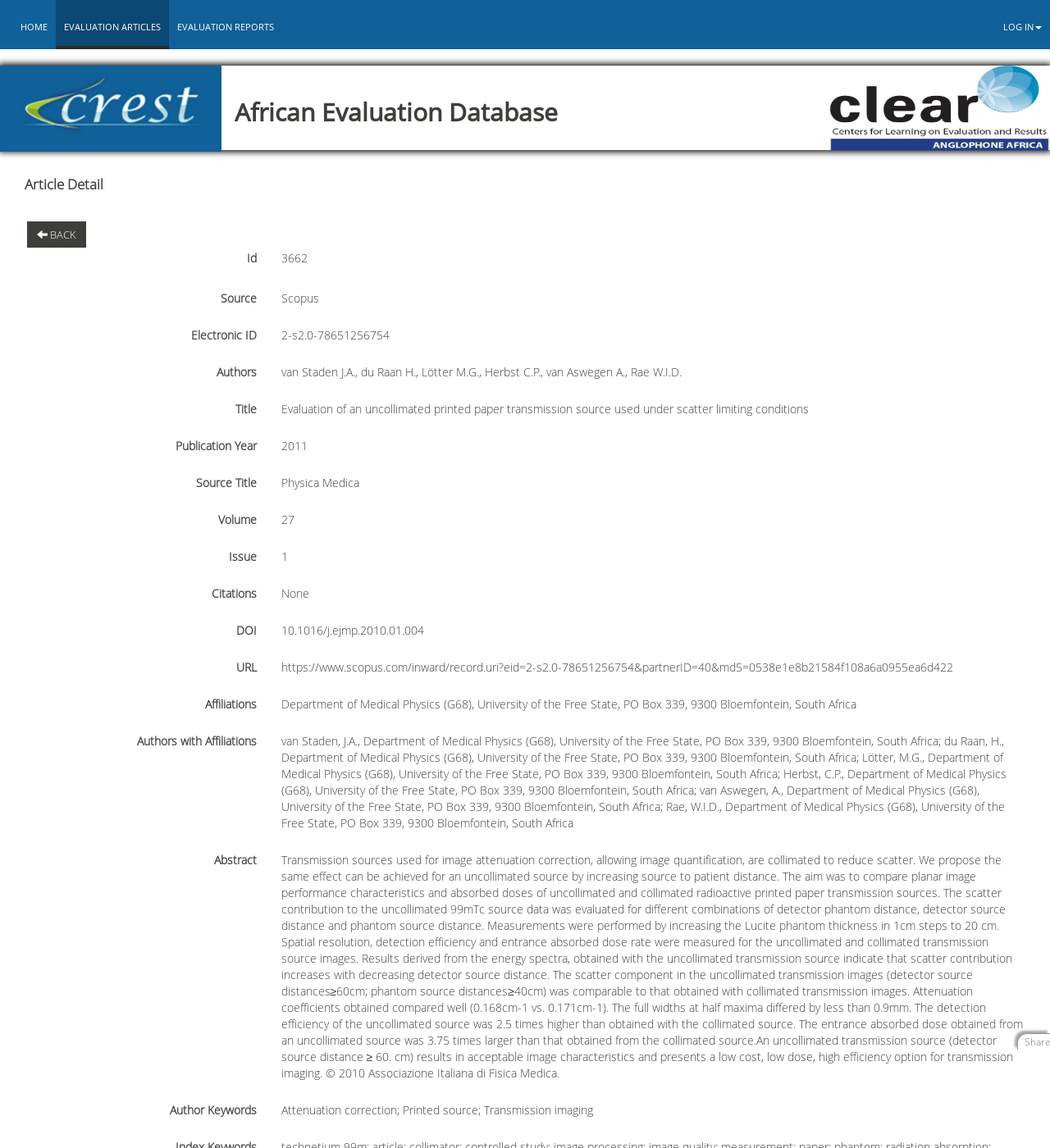Reply to the question with a single word or phrase:
What is the title of the article?

Evaluation of an uncollimated printed paper transmission source used under scatter limiting conditions